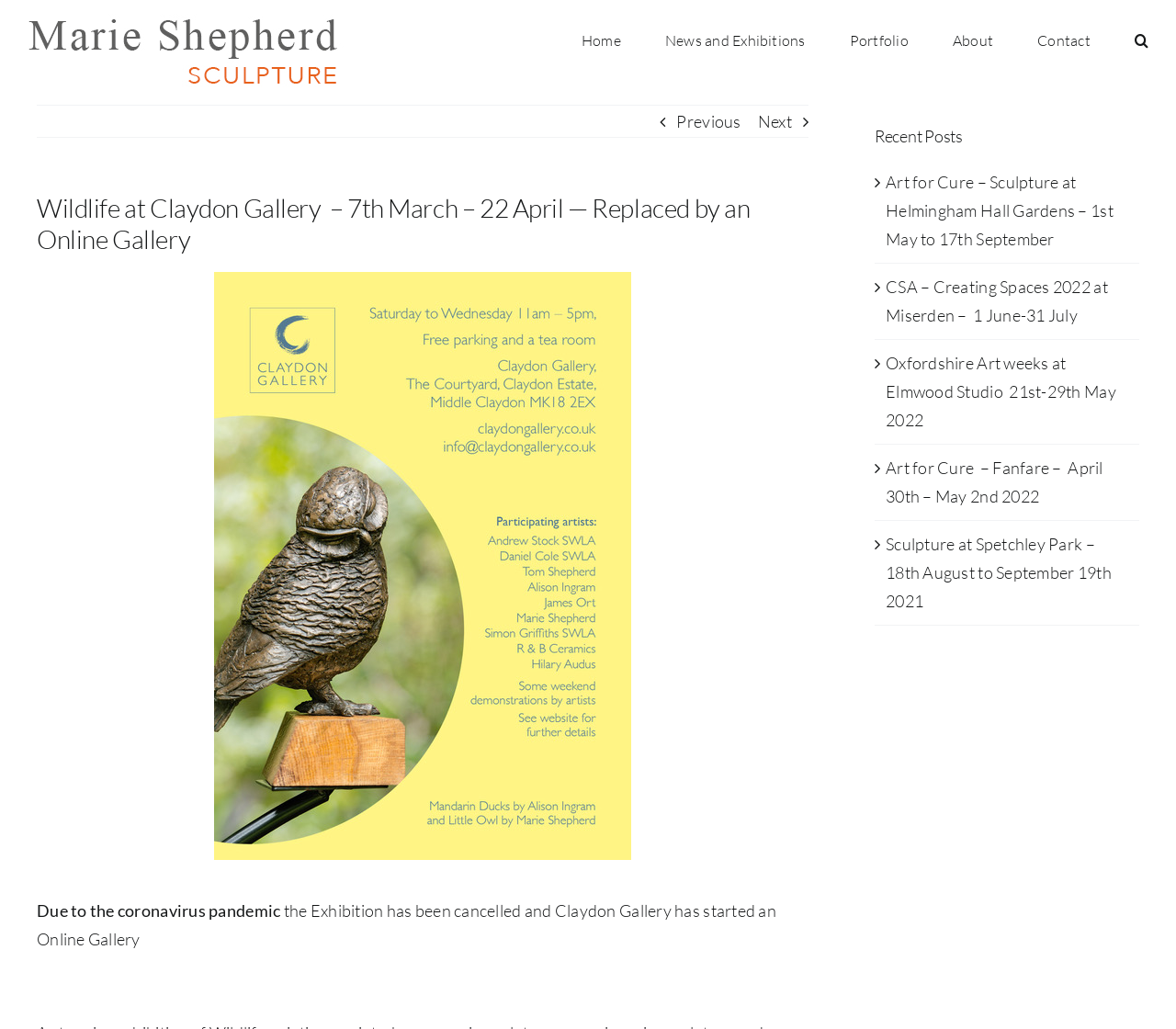Highlight the bounding box coordinates of the element you need to click to perform the following instruction: "Click the Marie Shepherd Sculpture Logo."

[0.023, 0.013, 0.297, 0.088]